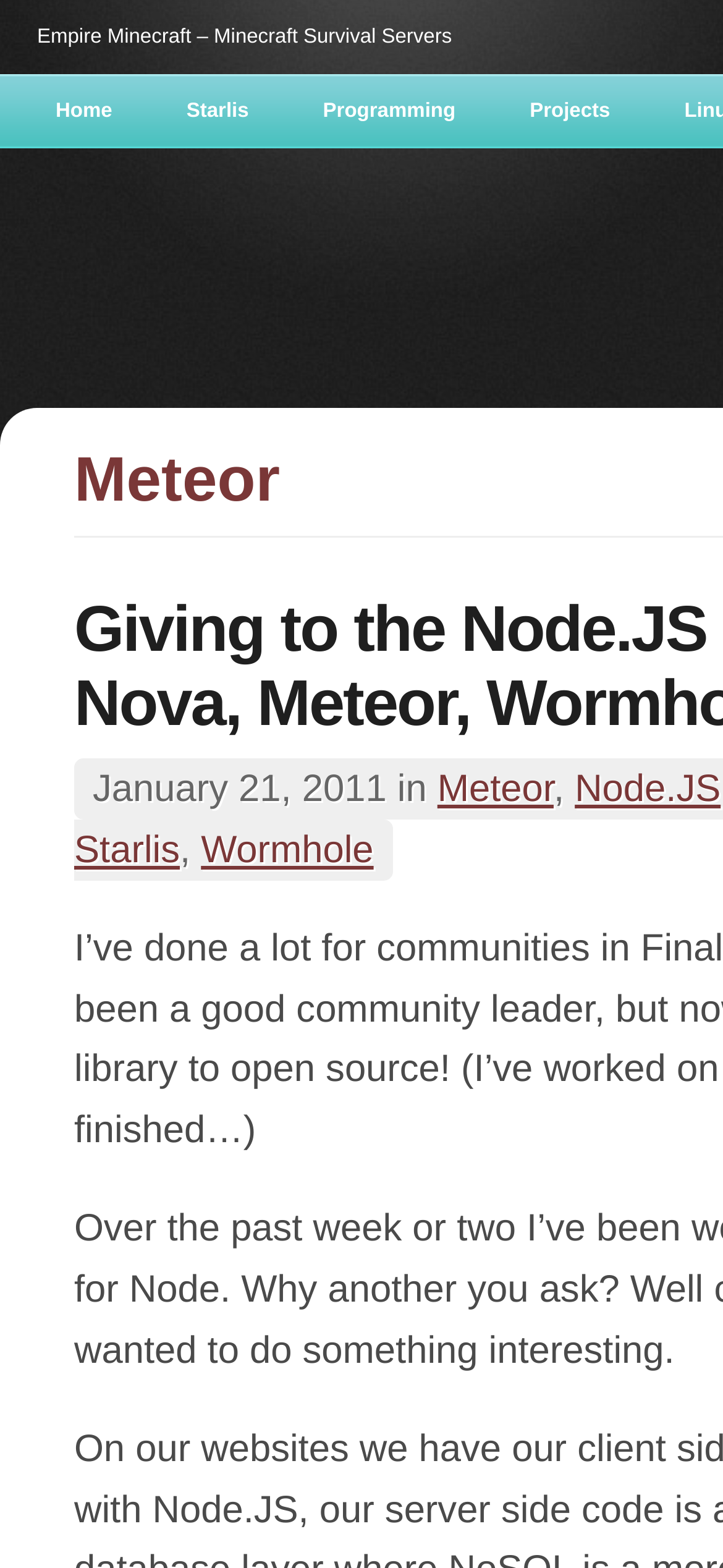Determine the bounding box coordinates for the area that should be clicked to carry out the following instruction: "learn about Wormhole".

[0.278, 0.528, 0.517, 0.556]